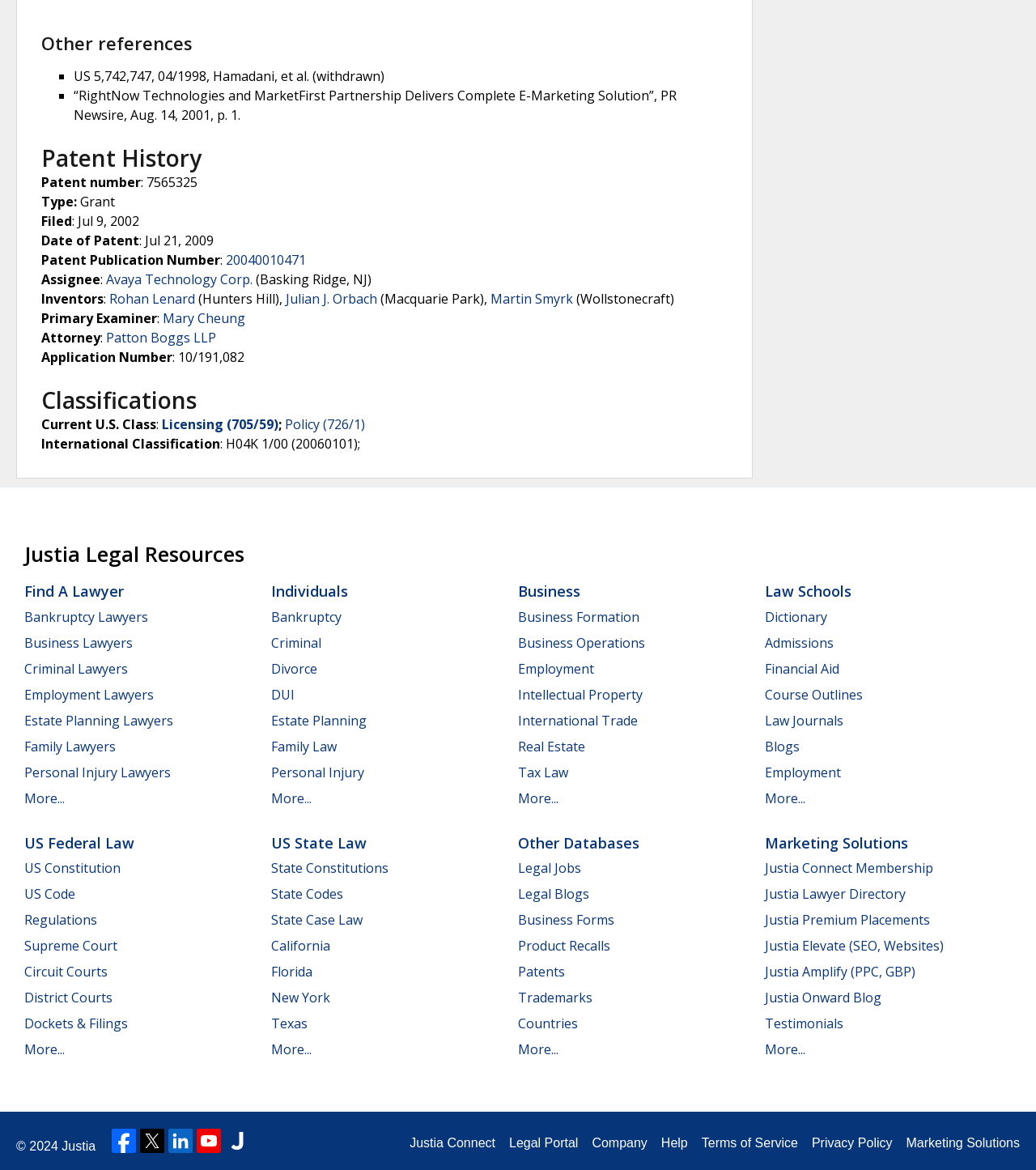Identify the bounding box coordinates of the area you need to click to perform the following instruction: "Click on the 'More...' link under 'Individuals'".

[0.262, 0.675, 0.301, 0.69]